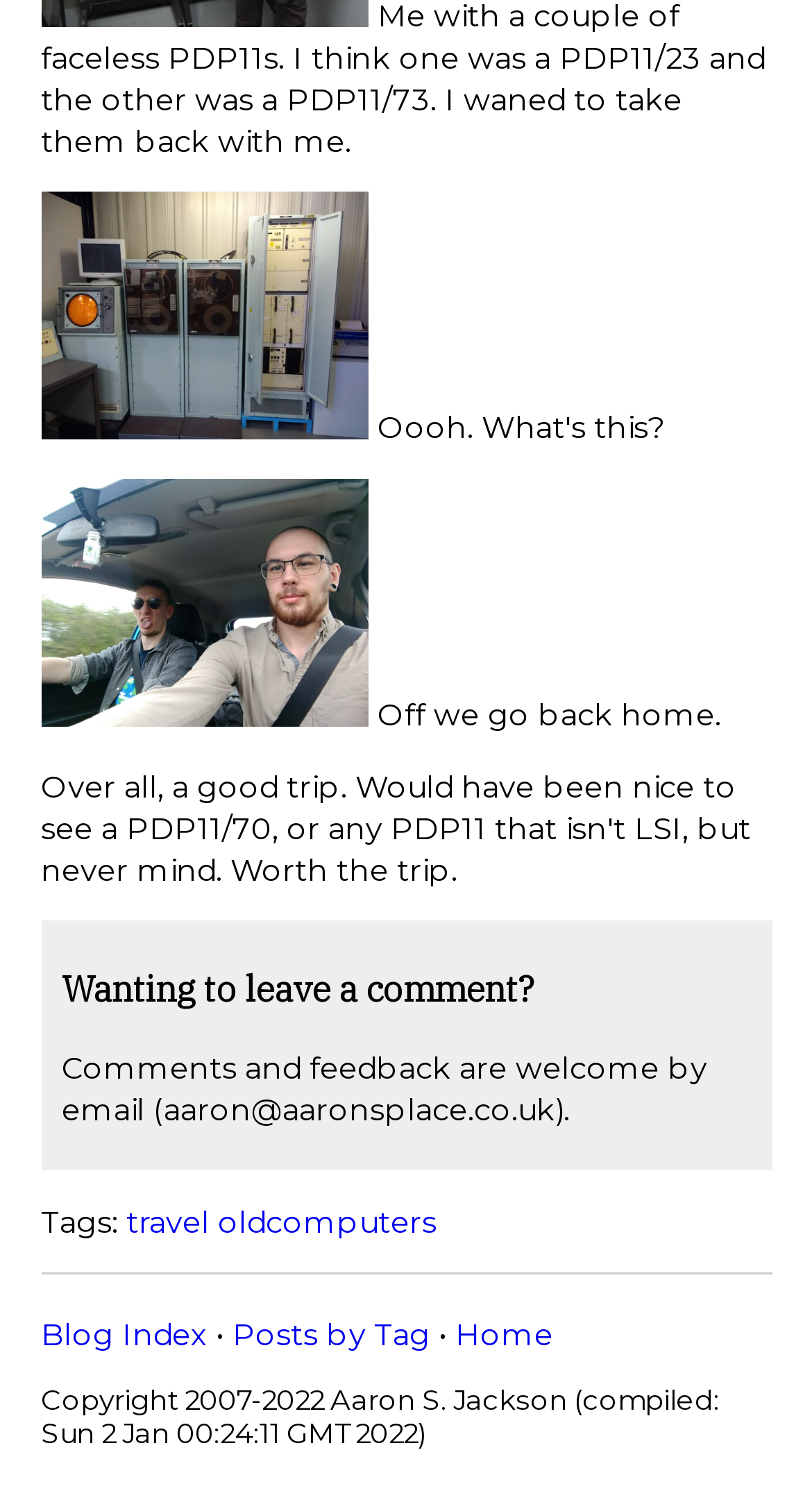Please find the bounding box for the following UI element description. Provide the coordinates in (top-left x, top-left y, bottom-right x, bottom-right y) format, with values between 0 and 1: Blog Index

[0.05, 0.882, 0.255, 0.907]